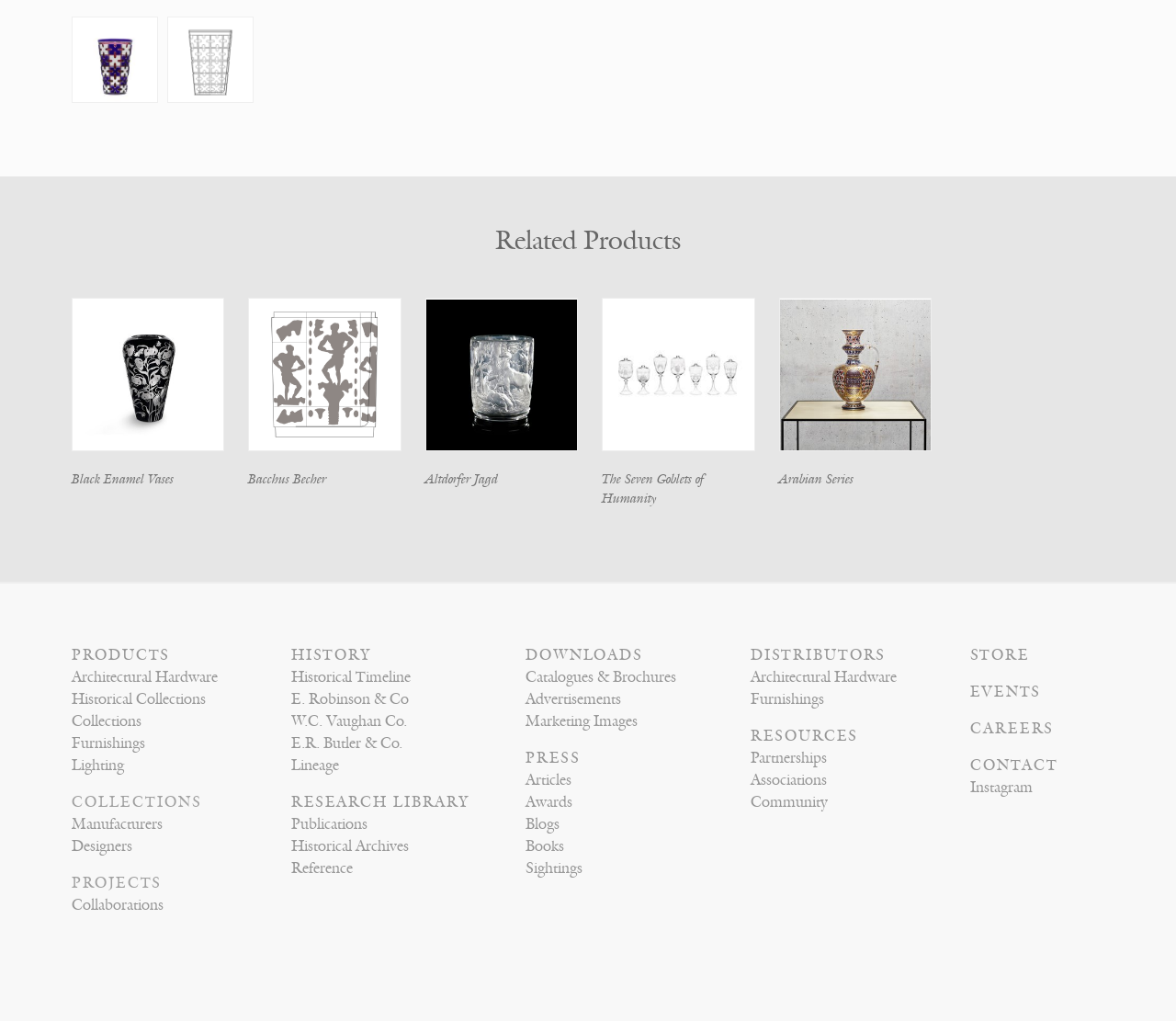Please determine the bounding box coordinates for the element that should be clicked to follow these instructions: "Download Catalogues & Brochures".

[0.447, 0.654, 0.575, 0.672]